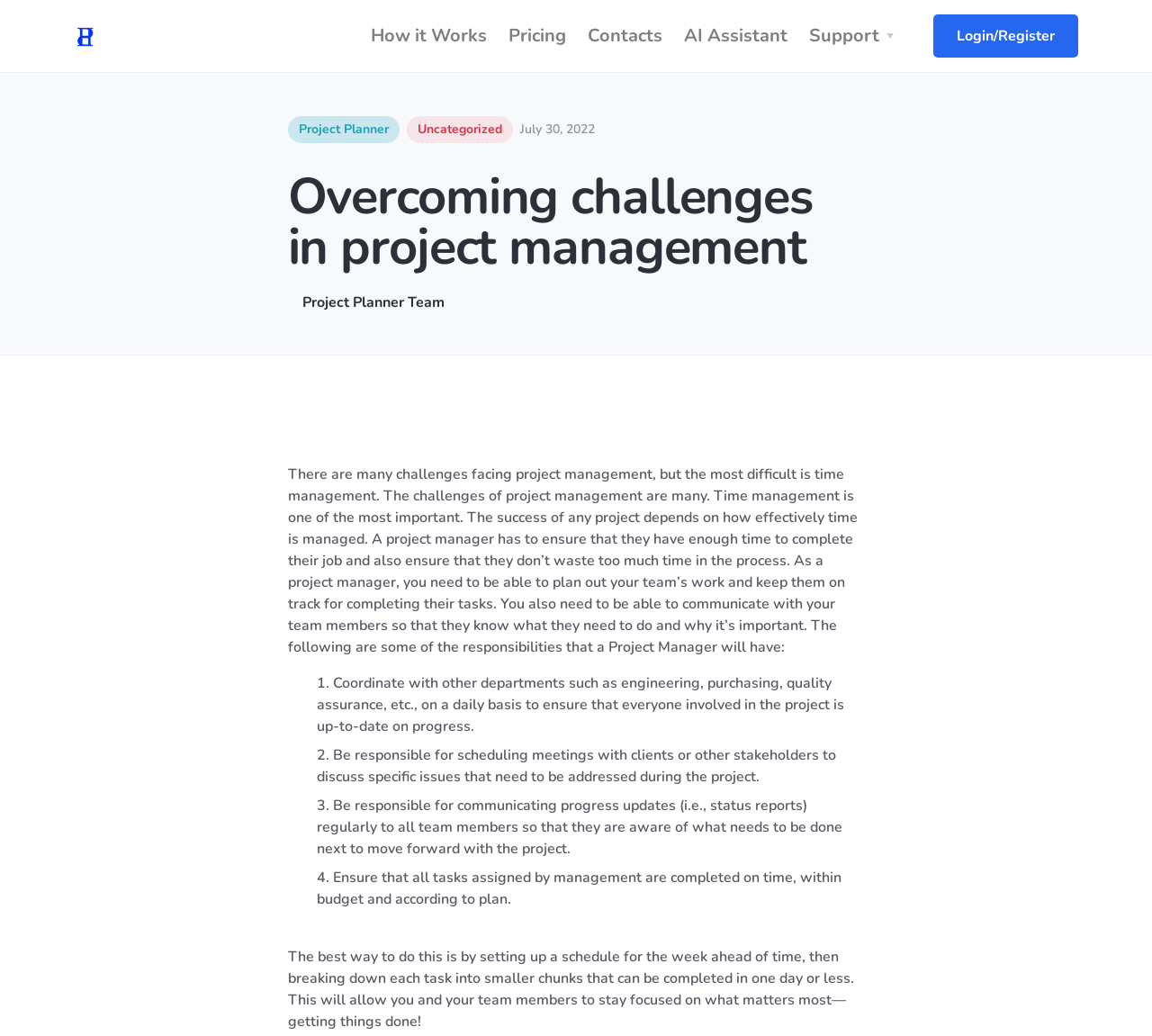Kindly provide the bounding box coordinates of the section you need to click on to fulfill the given instruction: "Check the Contacts page".

[0.501, 0.015, 0.584, 0.055]